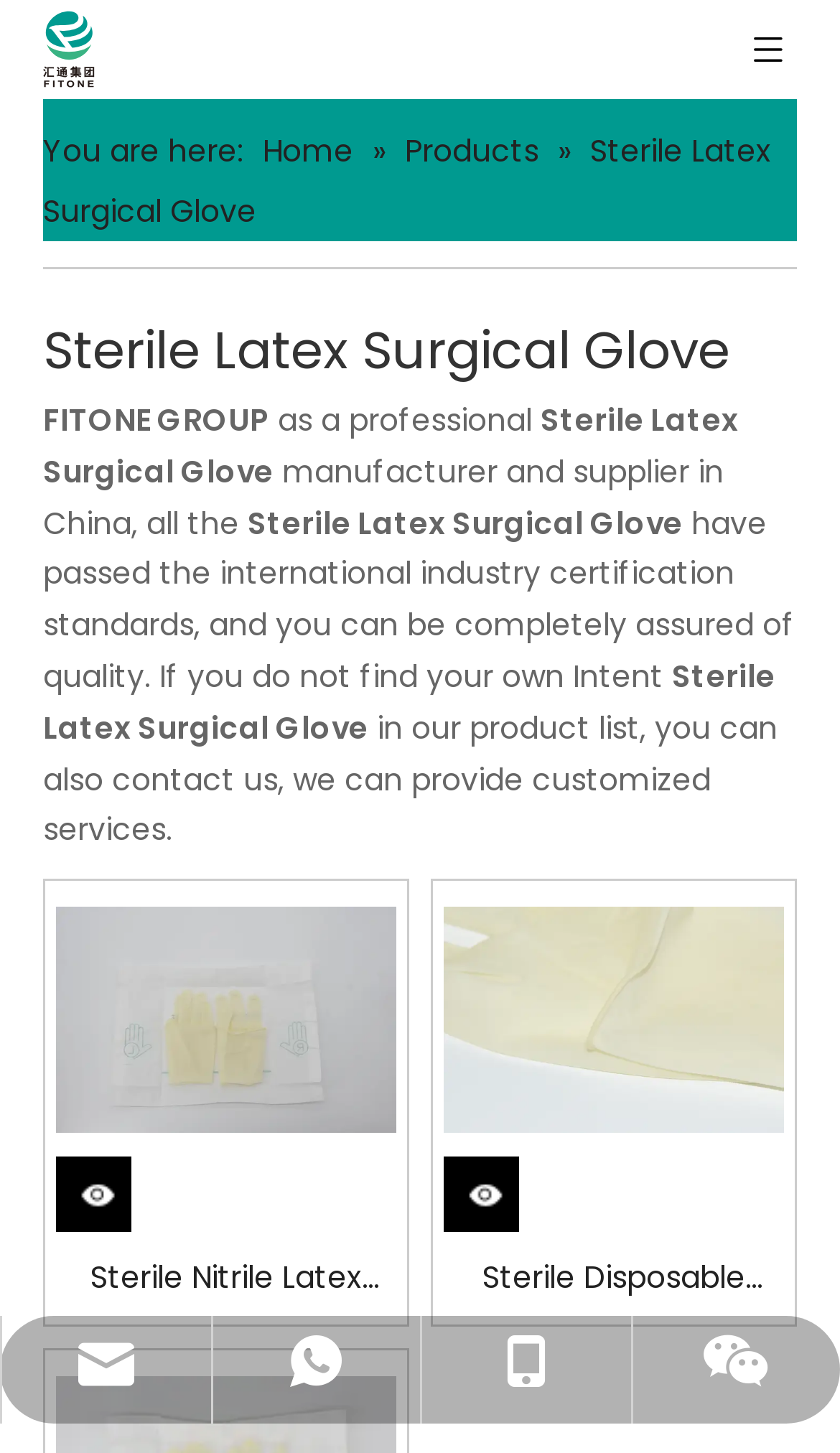Utilize the information from the image to answer the question in detail:
What is the company name of the manufacturer?

The company name can be found in the top-left corner of the webpage, where the logo is located. The text 'FITONE GROUP' is written next to the logo, indicating that it is the company name of the manufacturer.